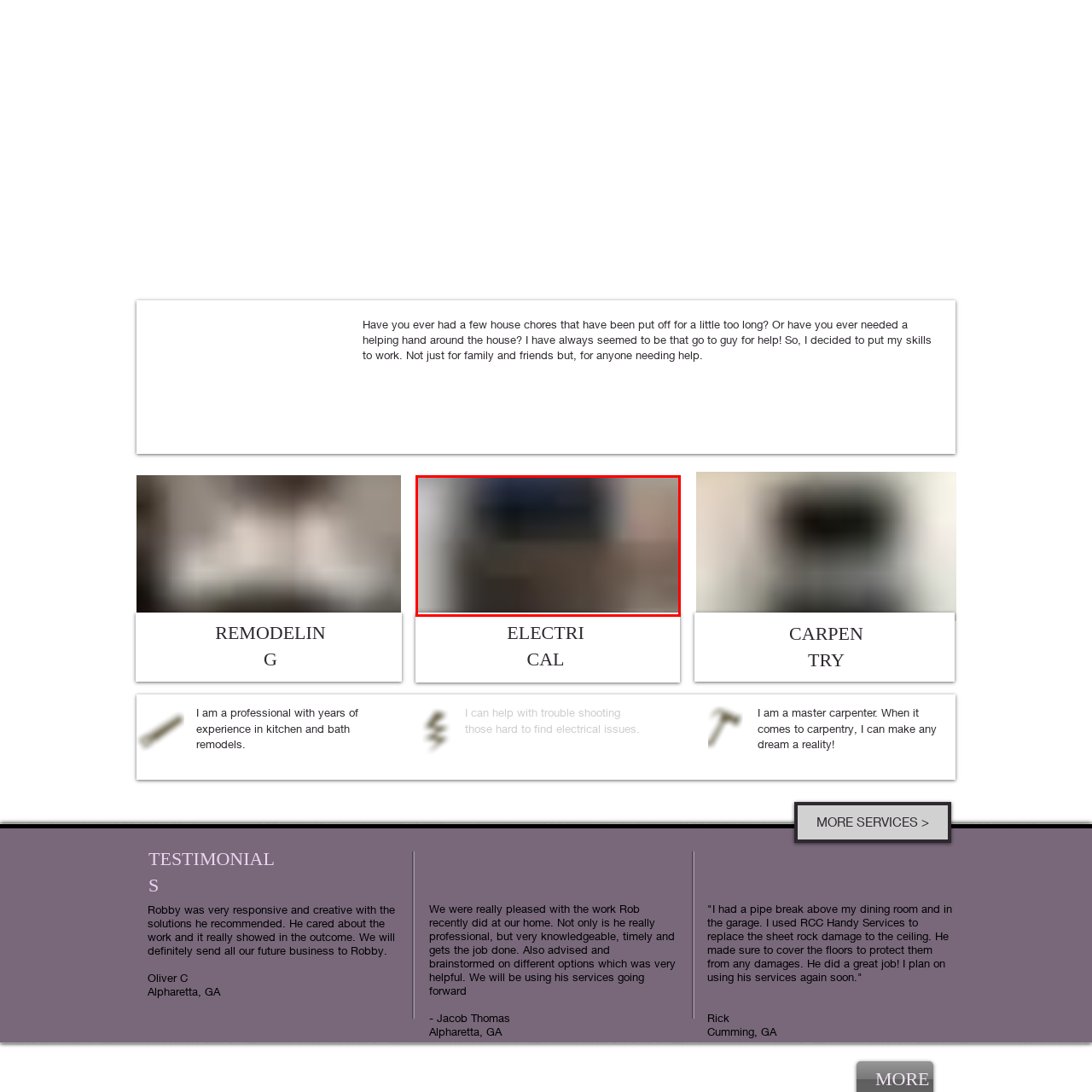Observe the image inside the red bounding box and answer briefly using a single word or phrase: What type of environment is depicted?

Professional